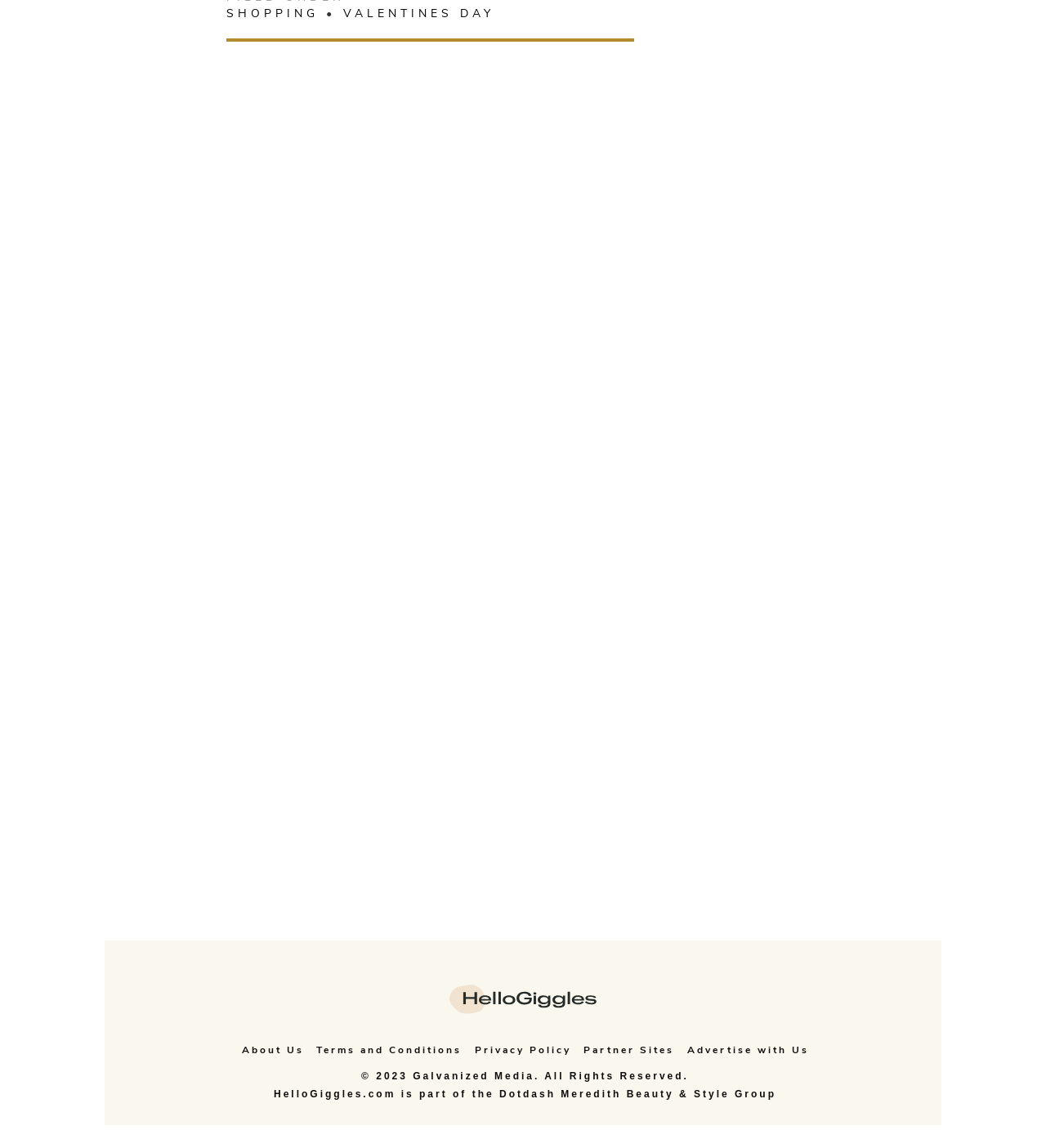Identify the bounding box coordinates for the element you need to click to achieve the following task: "Visit HelloGiggles homepage". Provide the bounding box coordinates as four float numbers between 0 and 1, in the form [left, top, right, bottom].

[0.43, 0.893, 0.57, 0.906]